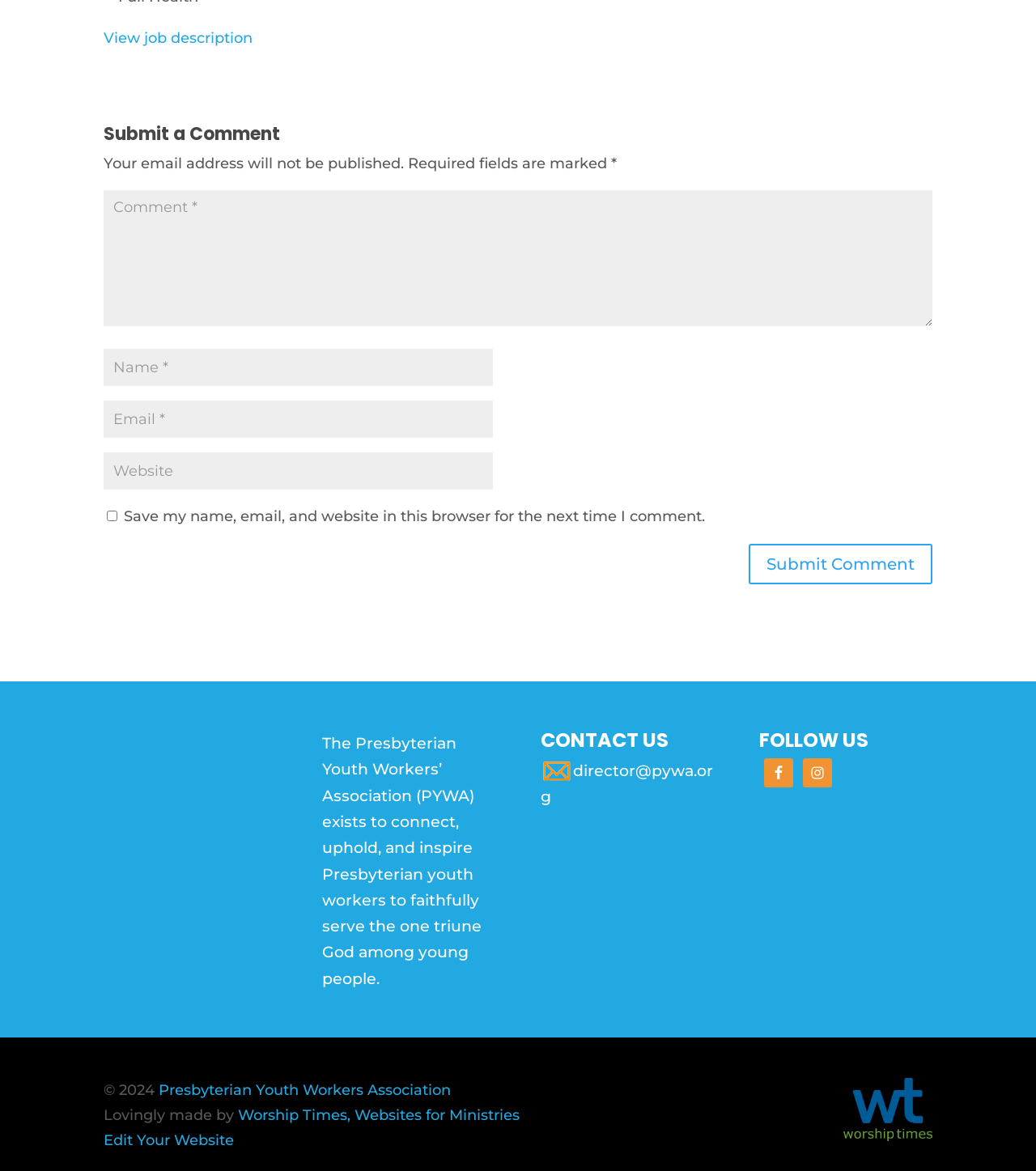Specify the bounding box coordinates of the area to click in order to execute this command: 'Follow us on Facebook'. The coordinates should consist of four float numbers ranging from 0 to 1, and should be formatted as [left, top, right, bottom].

[0.738, 0.648, 0.766, 0.672]